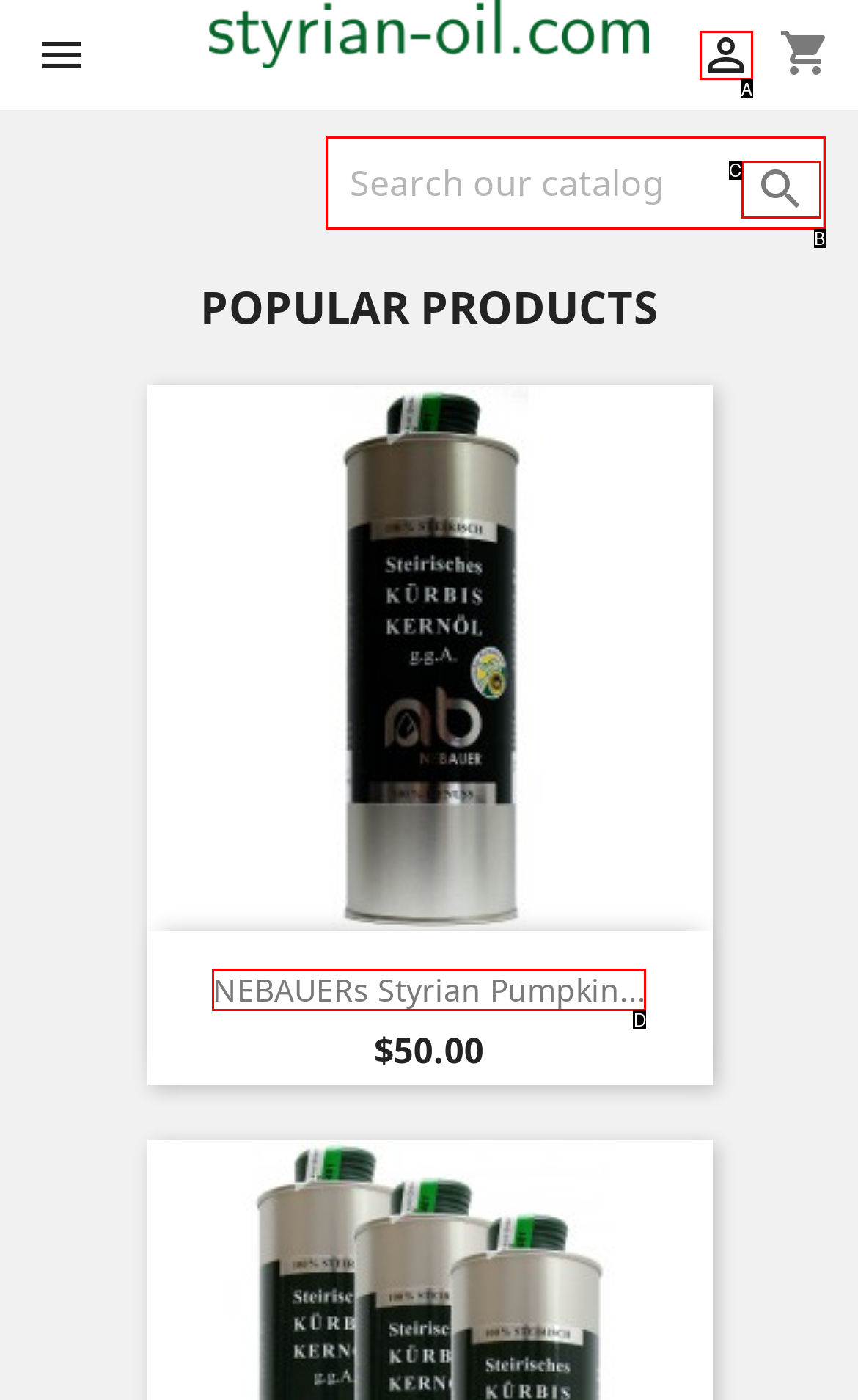Identify which HTML element matches the description:  Sign in. Answer with the correct option's letter.

A